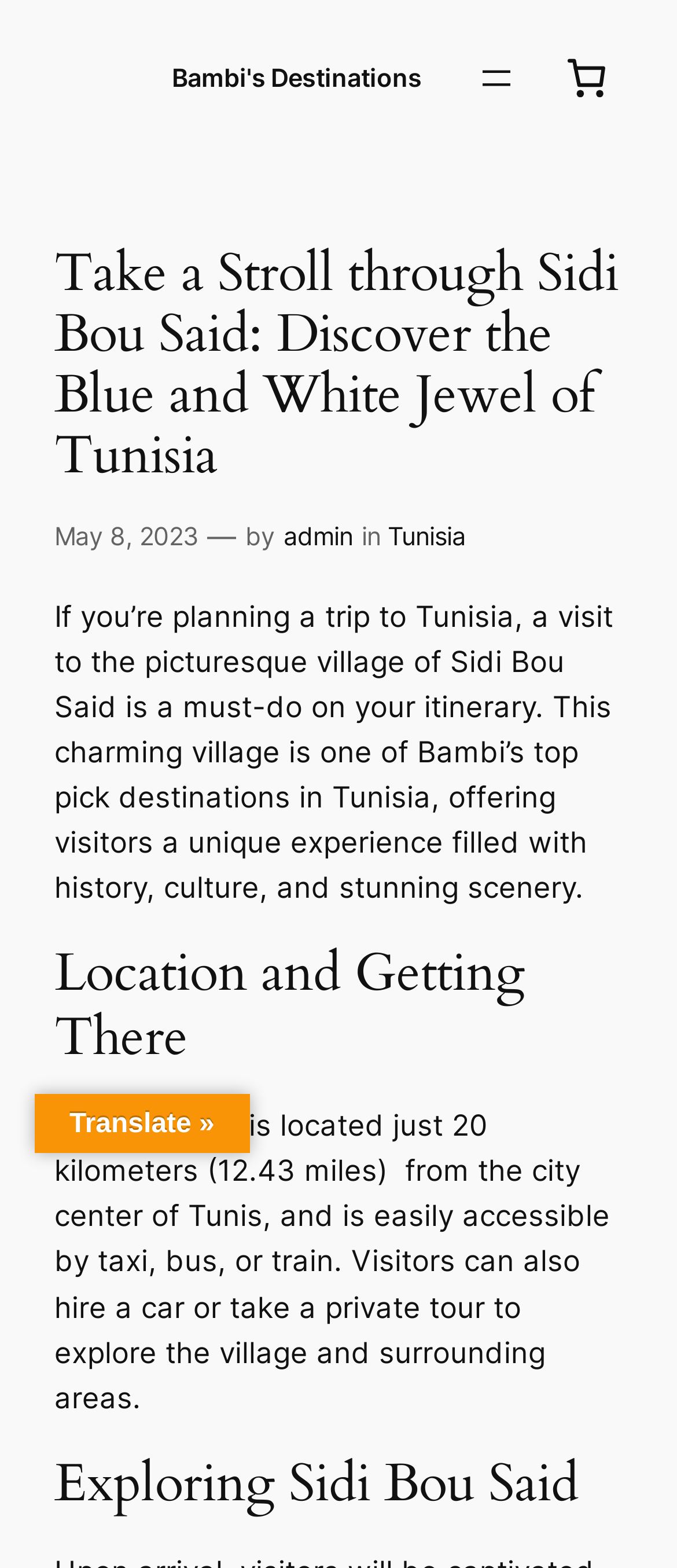How far is Sidi Bou Said from the city center of Tunis?
Answer the question with a detailed and thorough explanation.

The answer can be found in the paragraph under the heading 'Location and Getting There' which states that Sidi Bou Said is located just 20 kilometers from the city center of Tunis.